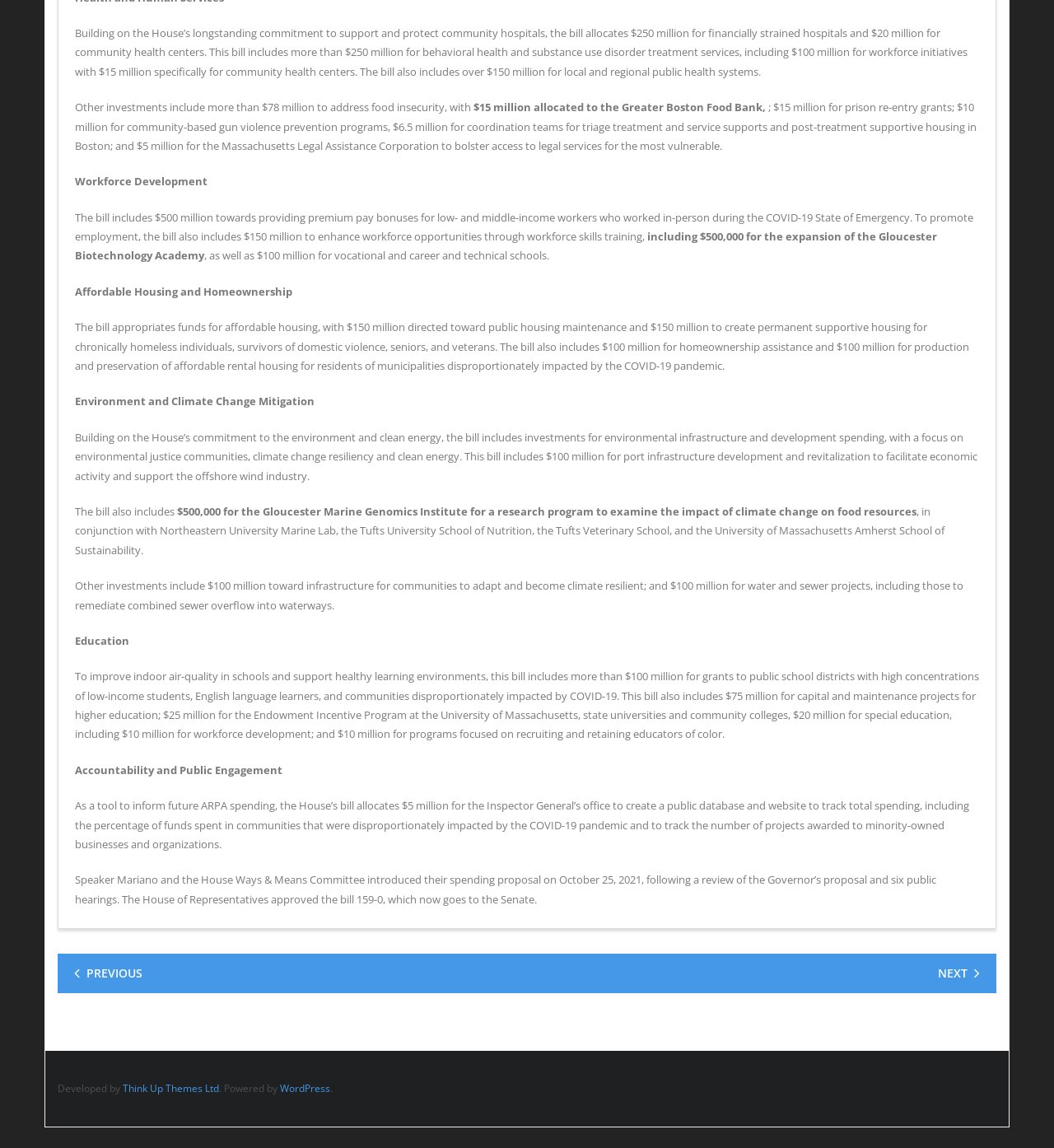Locate the UI element described by Think Up Themes Ltd and provide its bounding box coordinates. Use the format (top-left x, top-left y, bottom-right x, bottom-right y) with all values as floating point numbers between 0 and 1.

[0.116, 0.942, 0.208, 0.954]